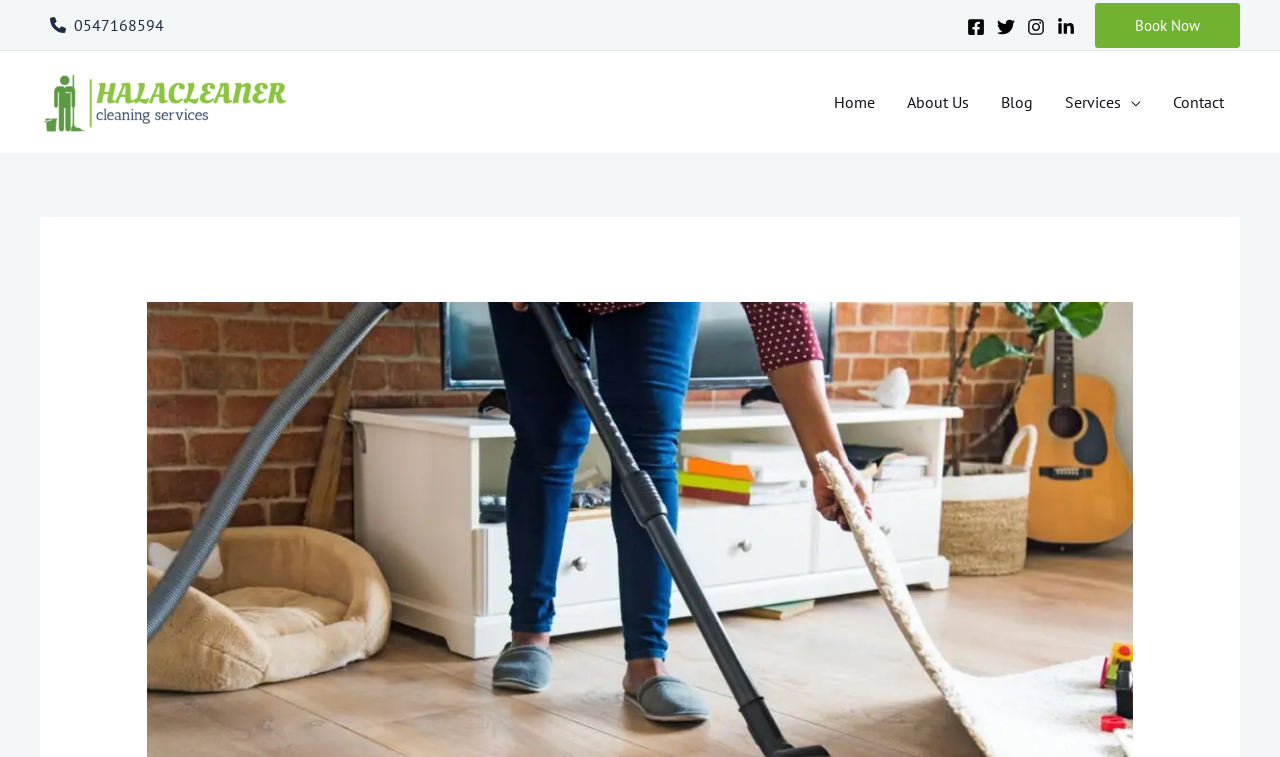Please specify the coordinates of the bounding box for the element that should be clicked to carry out this instruction: "Share on social media". The coordinates must be four float numbers between 0 and 1, formatted as [left, top, right, bottom].

None